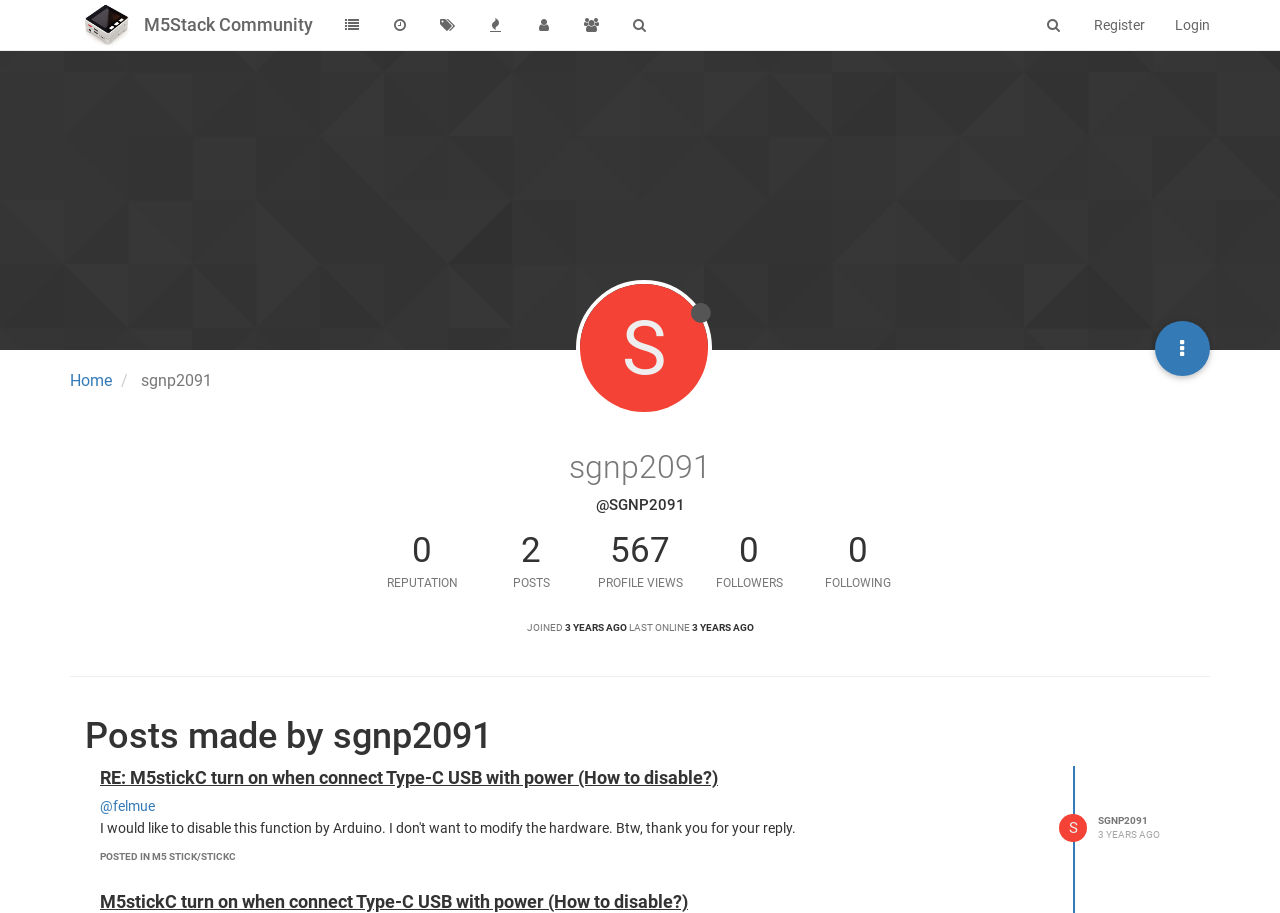Please determine the bounding box coordinates of the area that needs to be clicked to complete this task: 'Search for something'. The coordinates must be four float numbers between 0 and 1, formatted as [left, top, right, bottom].

[0.791, 0.004, 0.855, 0.05]